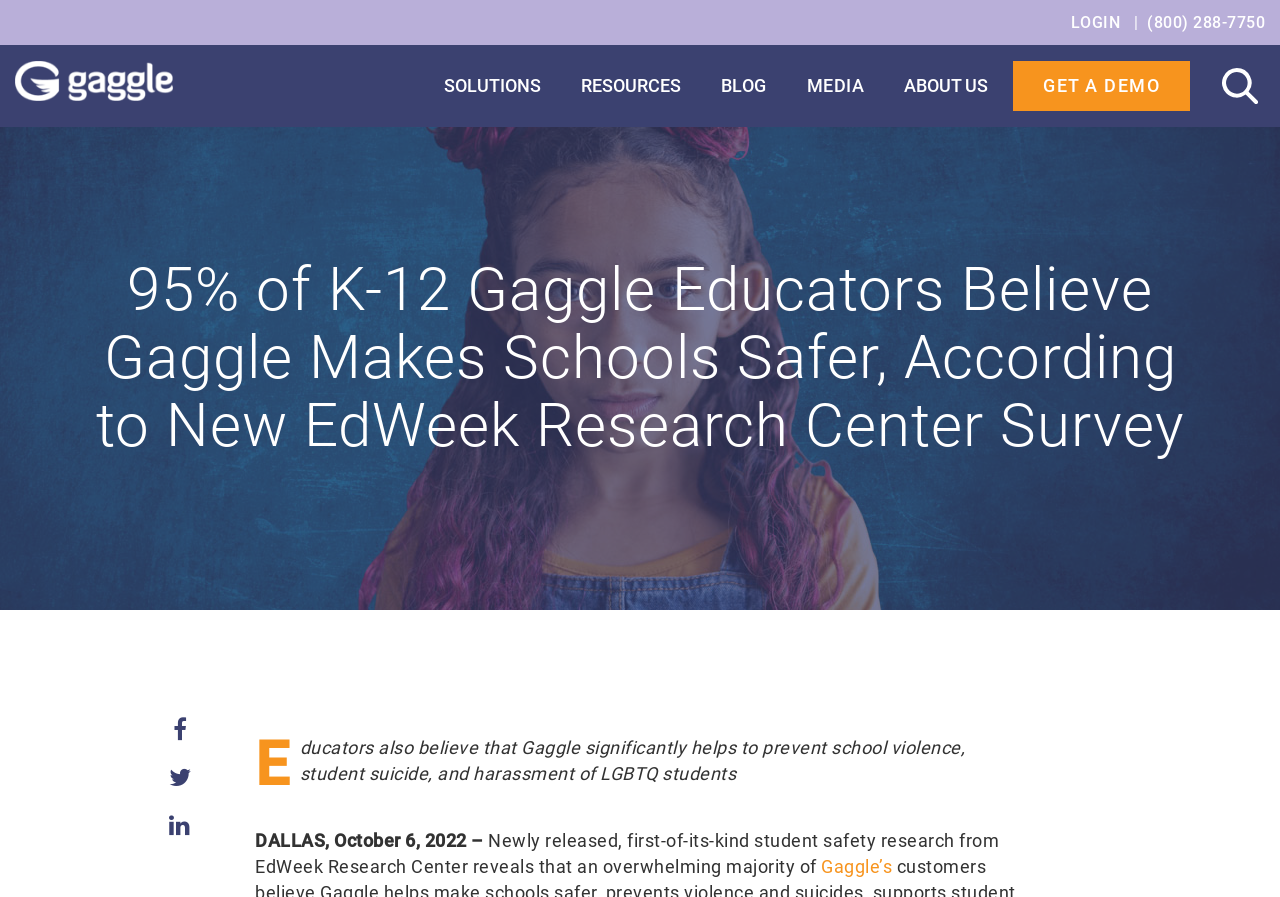Specify the bounding box coordinates of the area to click in order to follow the given instruction: "Click the LOGIN button."

[0.836, 0.014, 0.879, 0.035]